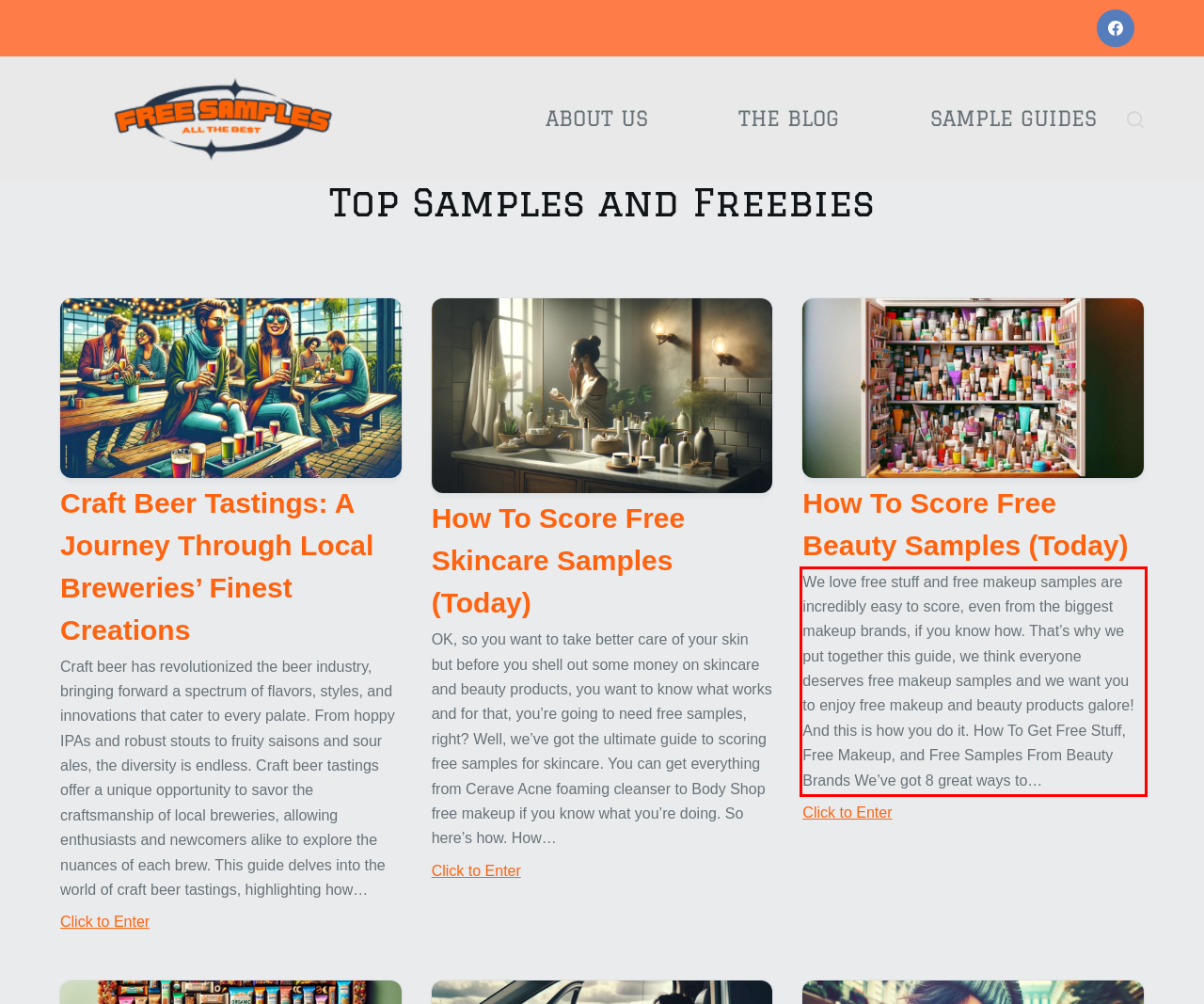Within the screenshot of the webpage, there is a red rectangle. Please recognize and generate the text content inside this red bounding box.

We love free stuff and free makeup samples are incredibly easy to score, even from the biggest makeup brands, if you know how. That’s why we put together this guide, we think everyone deserves free makeup samples and we want you to enjoy free makeup and beauty products galore! And this is how you do it. How To Get Free Stuff, Free Makeup, and Free Samples From Beauty Brands We’ve got 8 great ways to…